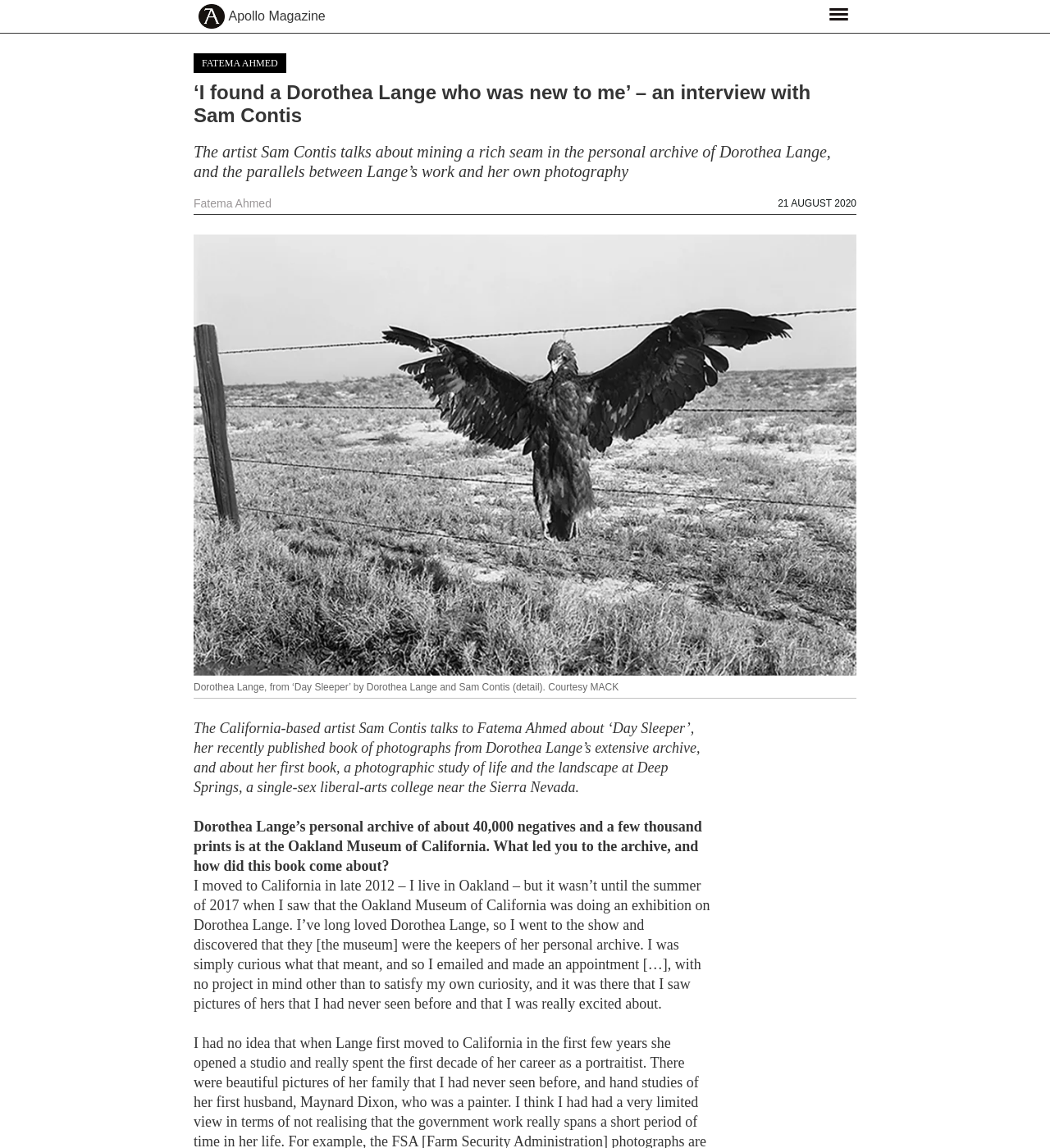Create a detailed narrative describing the layout and content of the webpage.

The webpage is an article about Sam Contis, an artist, and her work on Dorothea Lange's photography archive. At the top left, there is a small image with a link, and next to it, a link to "Apollo Magazine". On the top right, there is a navigation toggle button with an icon.

Below the top section, there is a header area that spans almost the entire width of the page. It contains the title of the article, "‘I found a Dorothea Lange who was new to me’ – an interview with Sam Contis", and a brief summary of the article. The author's name, Fatema Ahmed, is displayed above the title, and again below the summary.

Under the header area, there is a large image that takes up most of the page's width, showing a photograph by Dorothea Lange from her archive. Below the image, there is a caption describing the photograph.

The main content of the article starts below the image, with a series of paragraphs discussing Sam Contis' work on Dorothea Lange's archive. The text is divided into sections, with each section having a question in bold font, followed by Sam Contis' response. The article also includes the date of publication, "21 AUGUST 2020", at the top right of the header area.